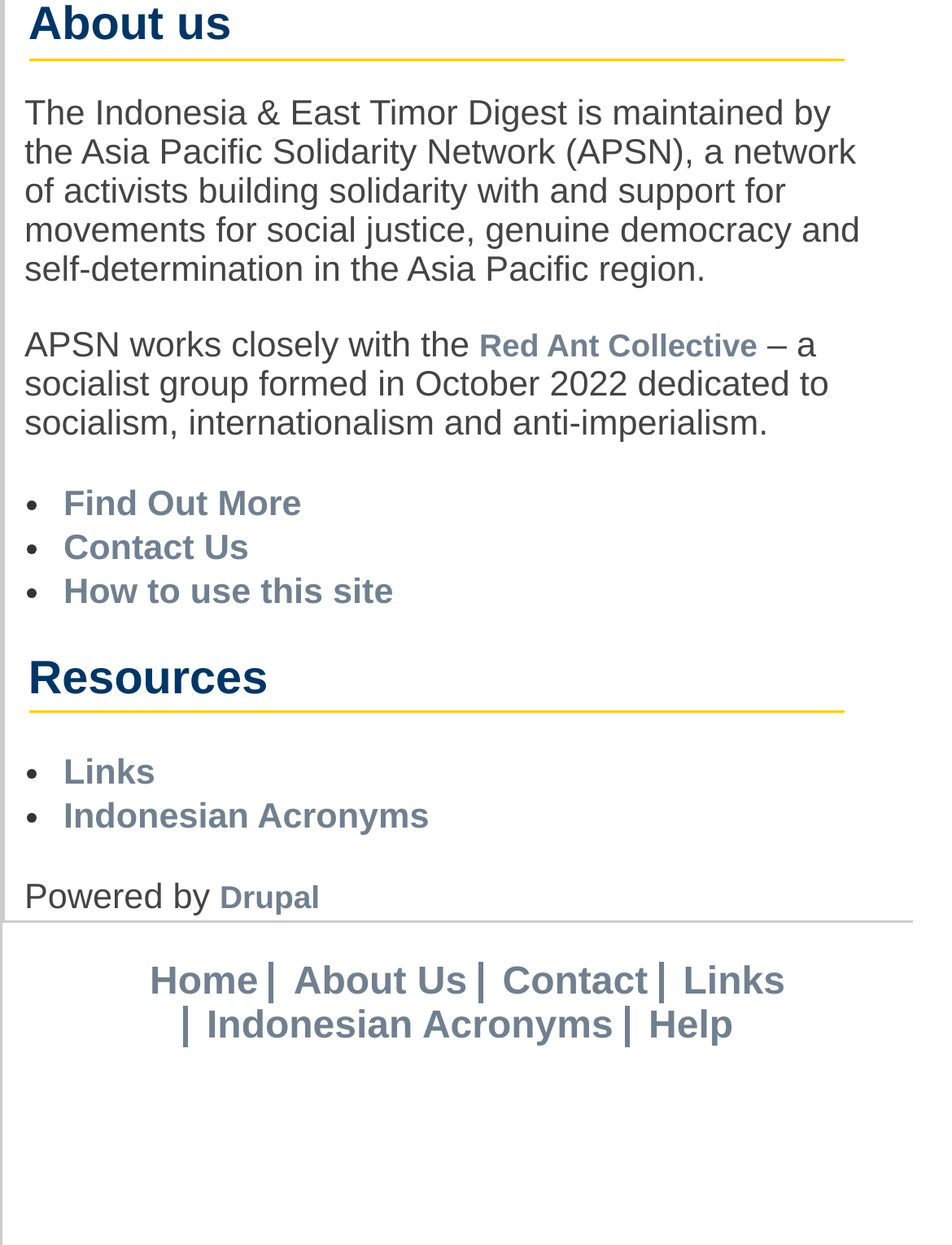Please find and report the bounding box coordinates of the element to click in order to perform the following action: "learn more about the Red Ant Collective". The coordinates should be expressed as four float numbers between 0 and 1, in the format [left, top, right, bottom].

[0.503, 0.262, 0.796, 0.291]